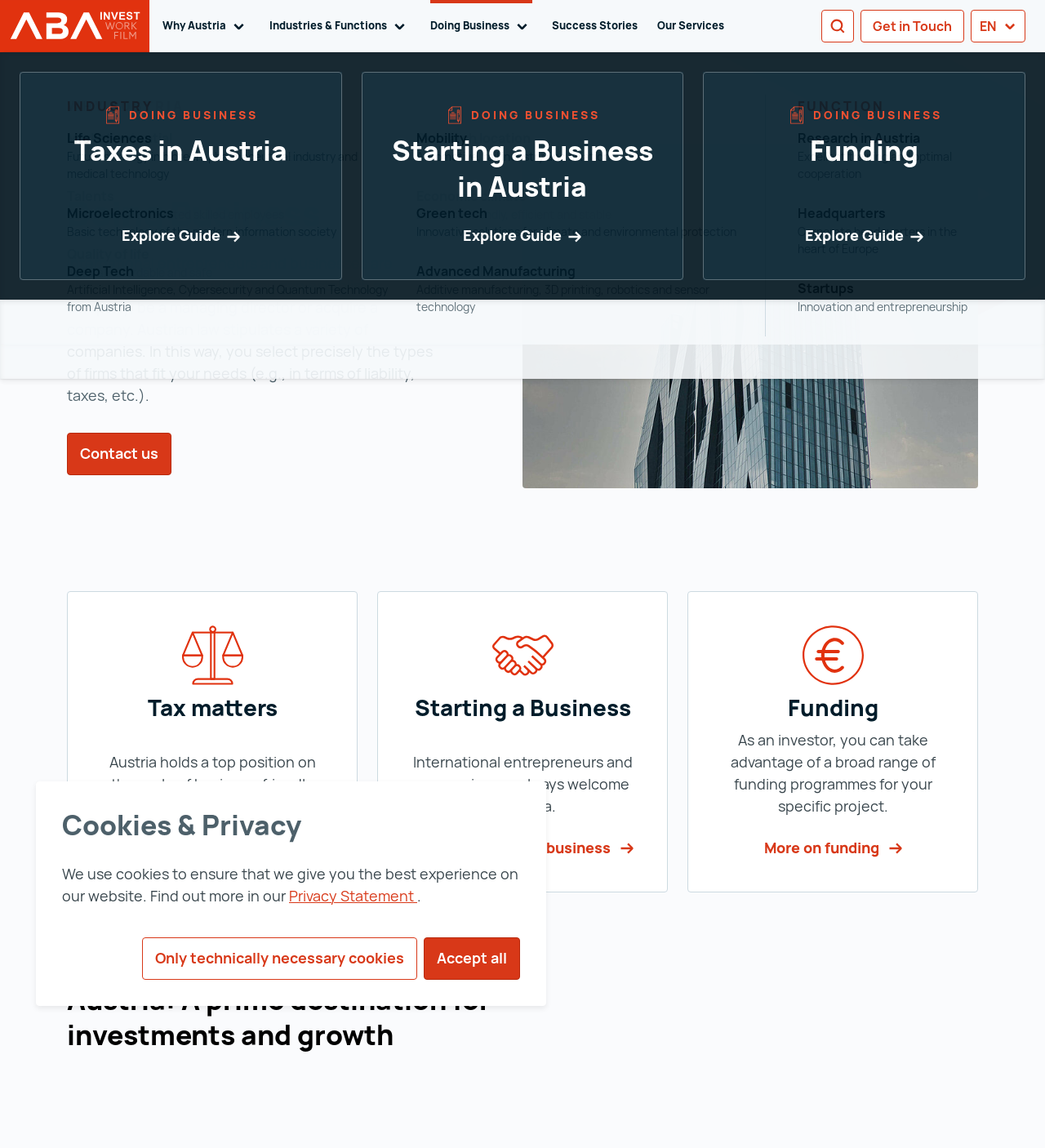Locate the bounding box coordinates of the area that needs to be clicked to fulfill the following instruction: "Read about success stories". The coordinates should be in the format of four float numbers between 0 and 1, namely [left, top, right, bottom].

[0.528, 0.0, 0.61, 0.045]